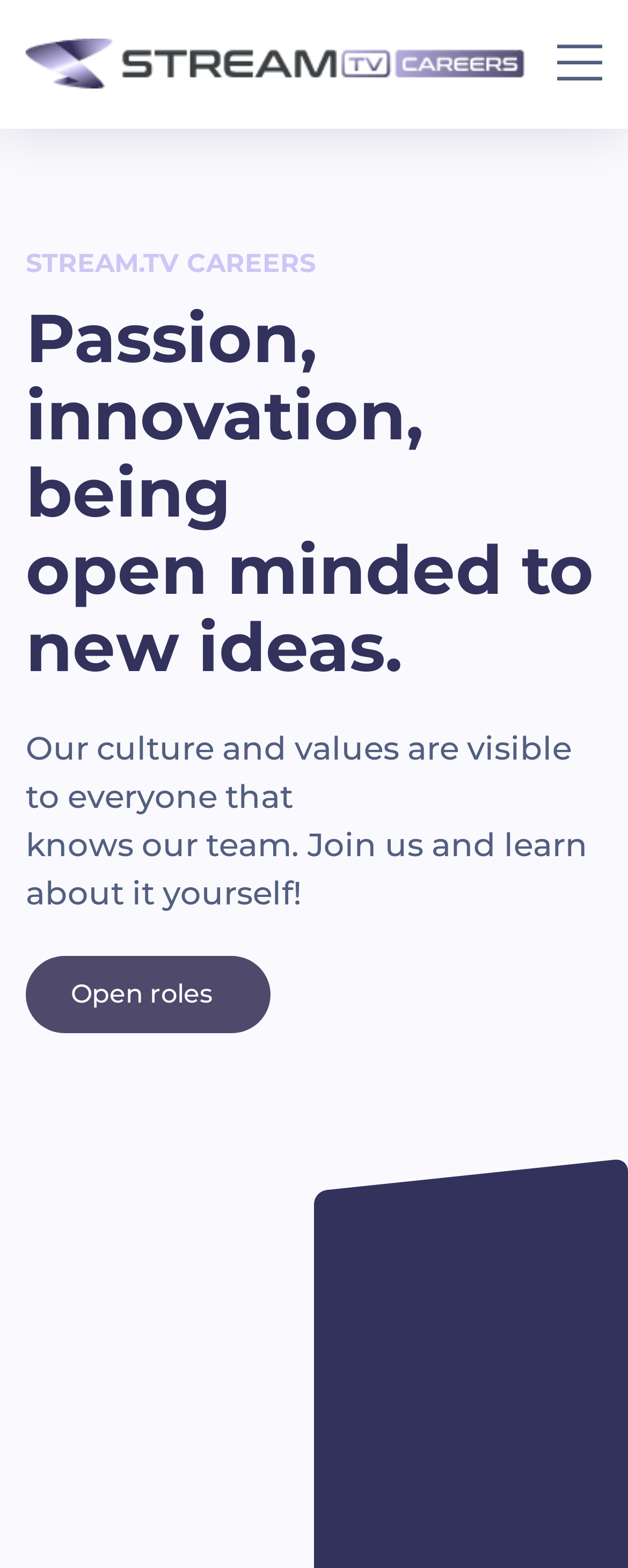Determine the bounding box of the UI component based on this description: "alt="Logo"". The bounding box coordinates should be four float values between 0 and 1, i.e., [left, top, right, bottom].

[0.041, 0.0, 0.836, 0.081]